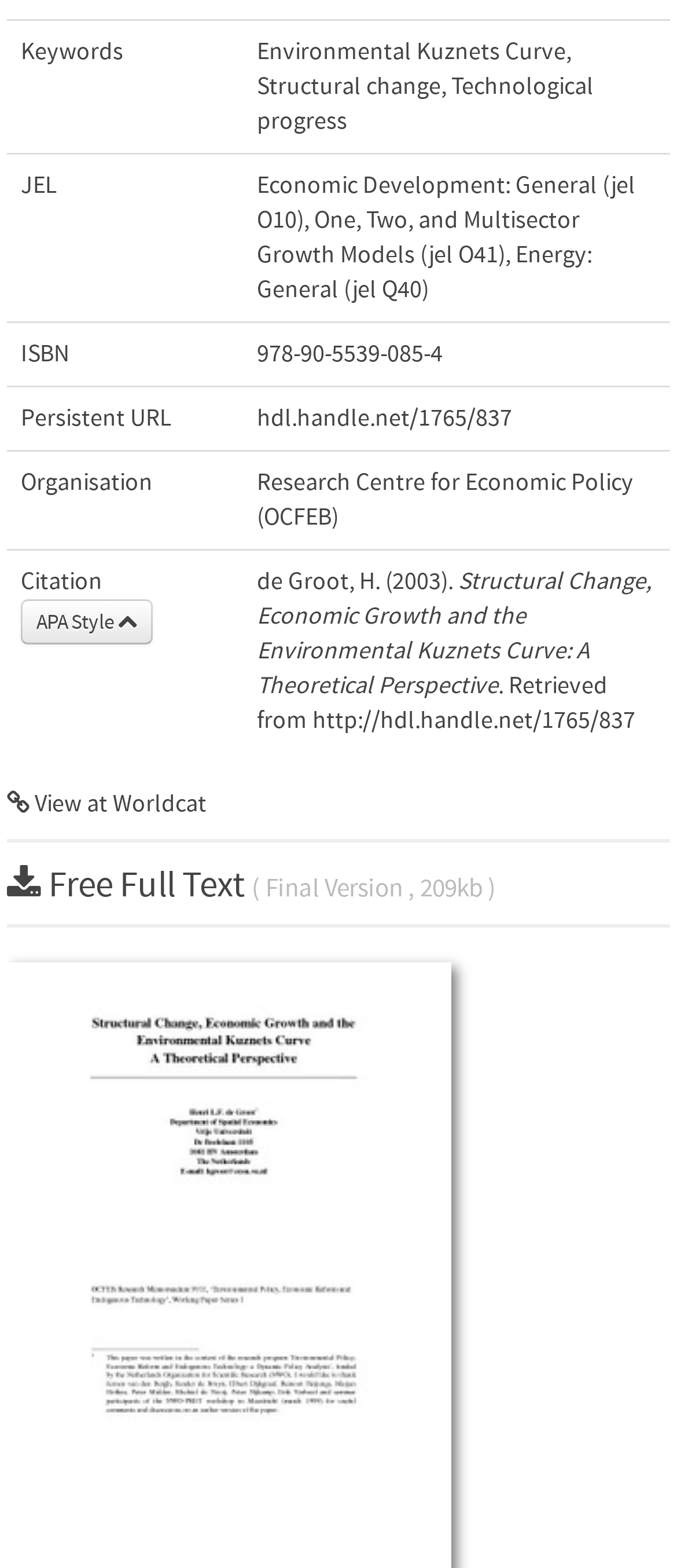What is the JEL classification of the book?
Look at the image and answer the question with a single word or phrase.

Economic Development: General (jel O10), One, Two, and Multisector Growth Models (jel O41), Energy: General (jel Q40)